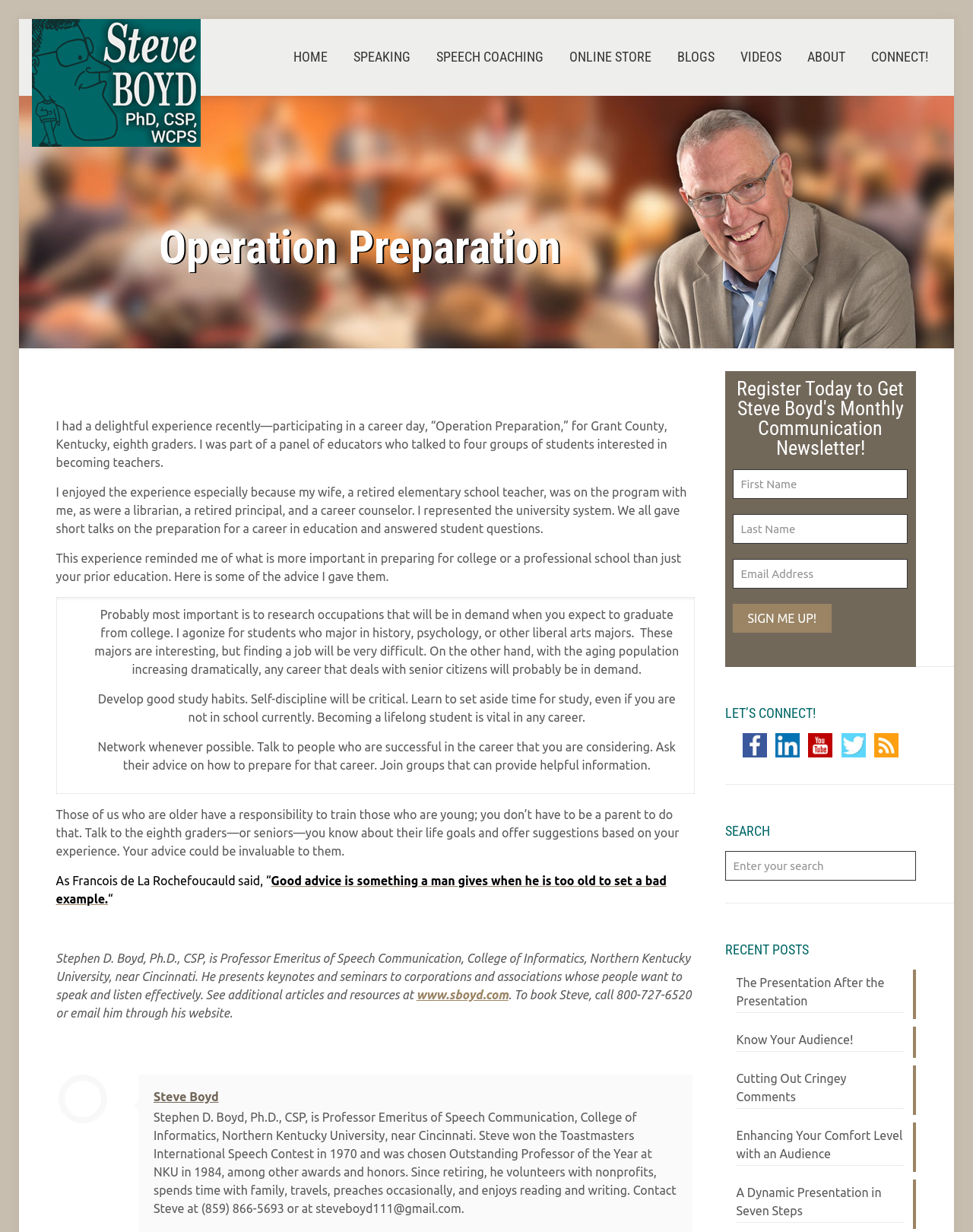Provide a one-word or brief phrase answer to the question:
What is the purpose of the form?

Newsletter registration